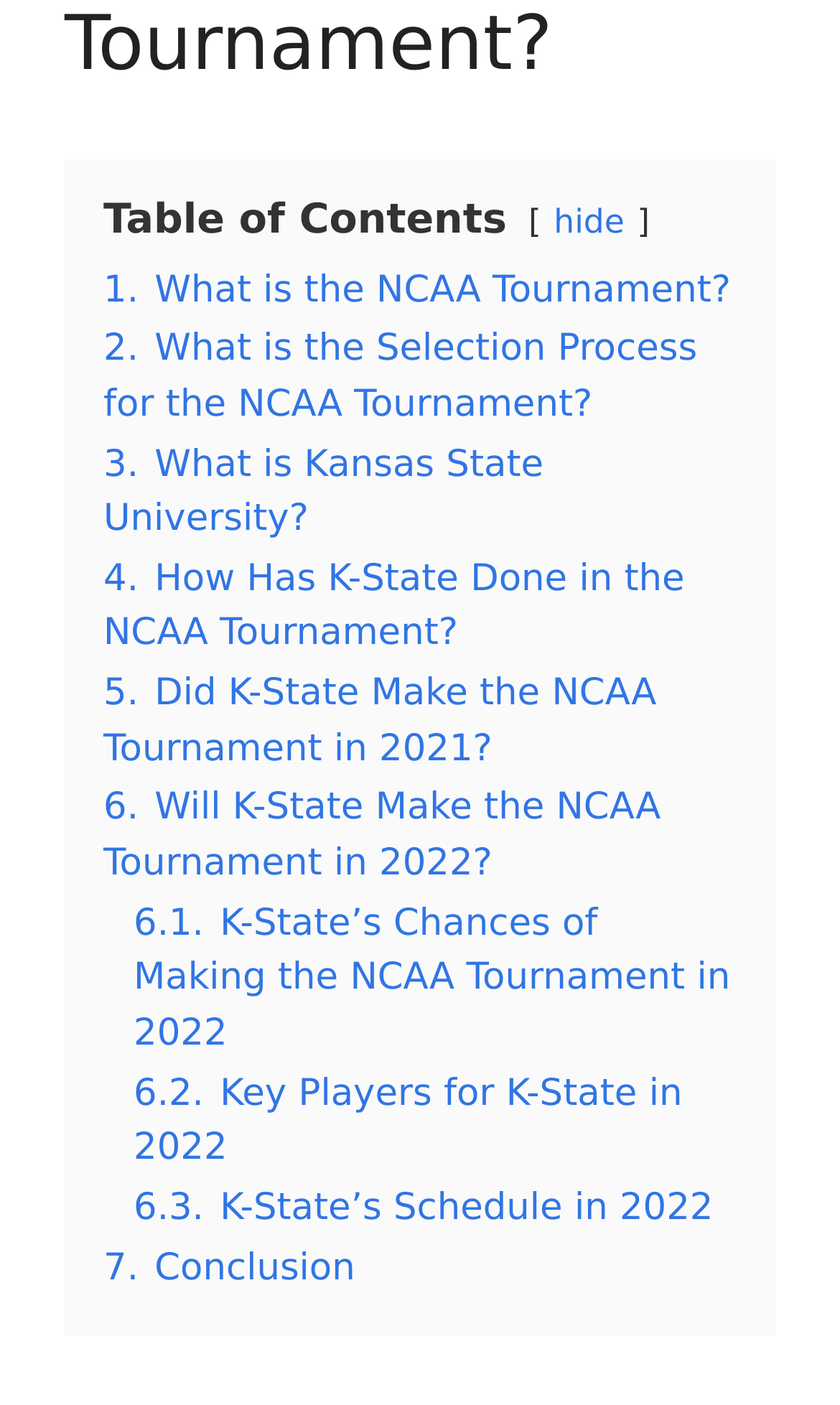Given the element description "hide" in the screenshot, predict the bounding box coordinates of that UI element.

[0.659, 0.144, 0.743, 0.172]